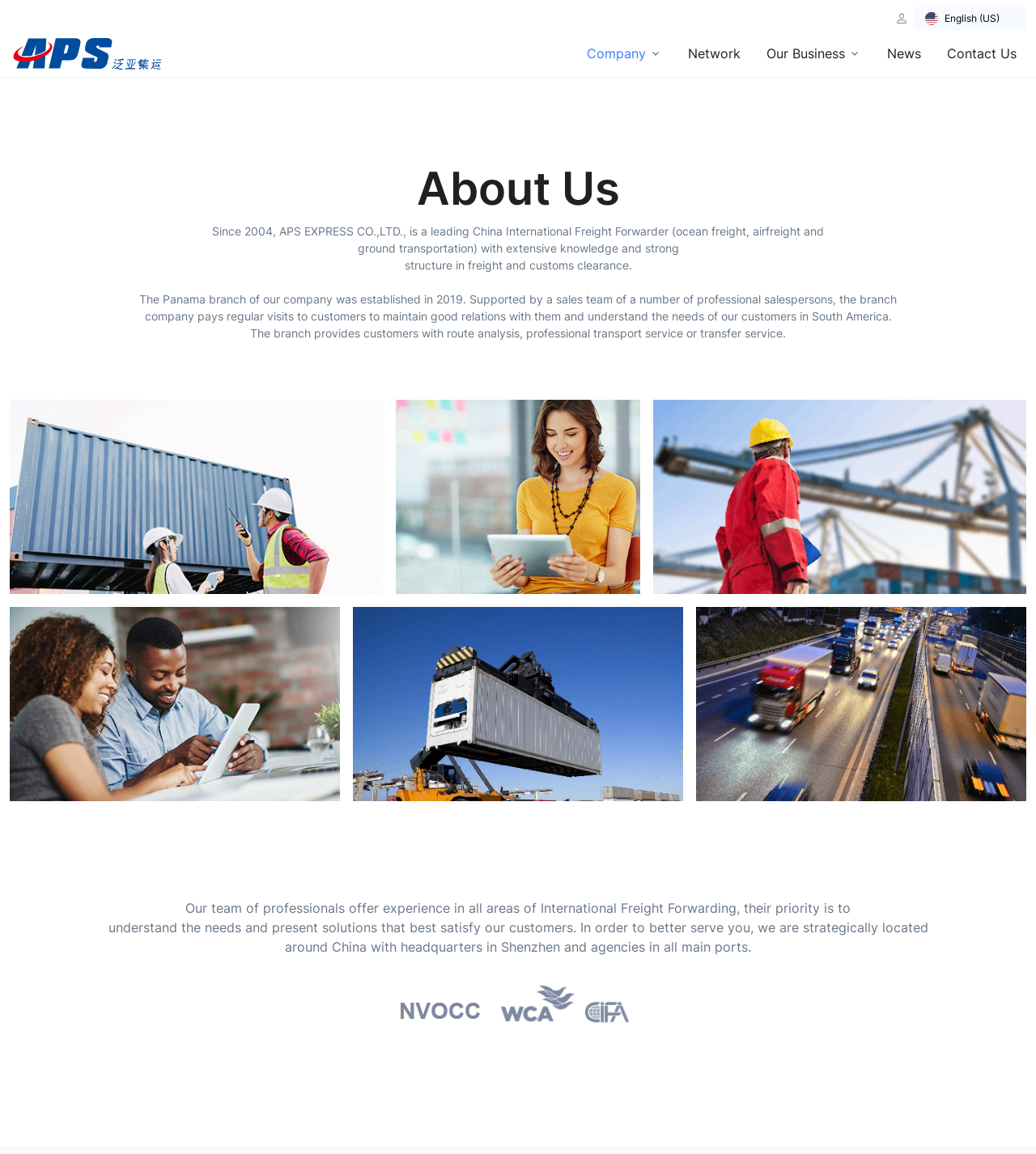How many main ports are there in China?
Please give a well-detailed answer to the question.

I couldn't find the answer on the webpage, as it only mentions that the company has agencies in all main ports, but doesn't specify the number of ports.